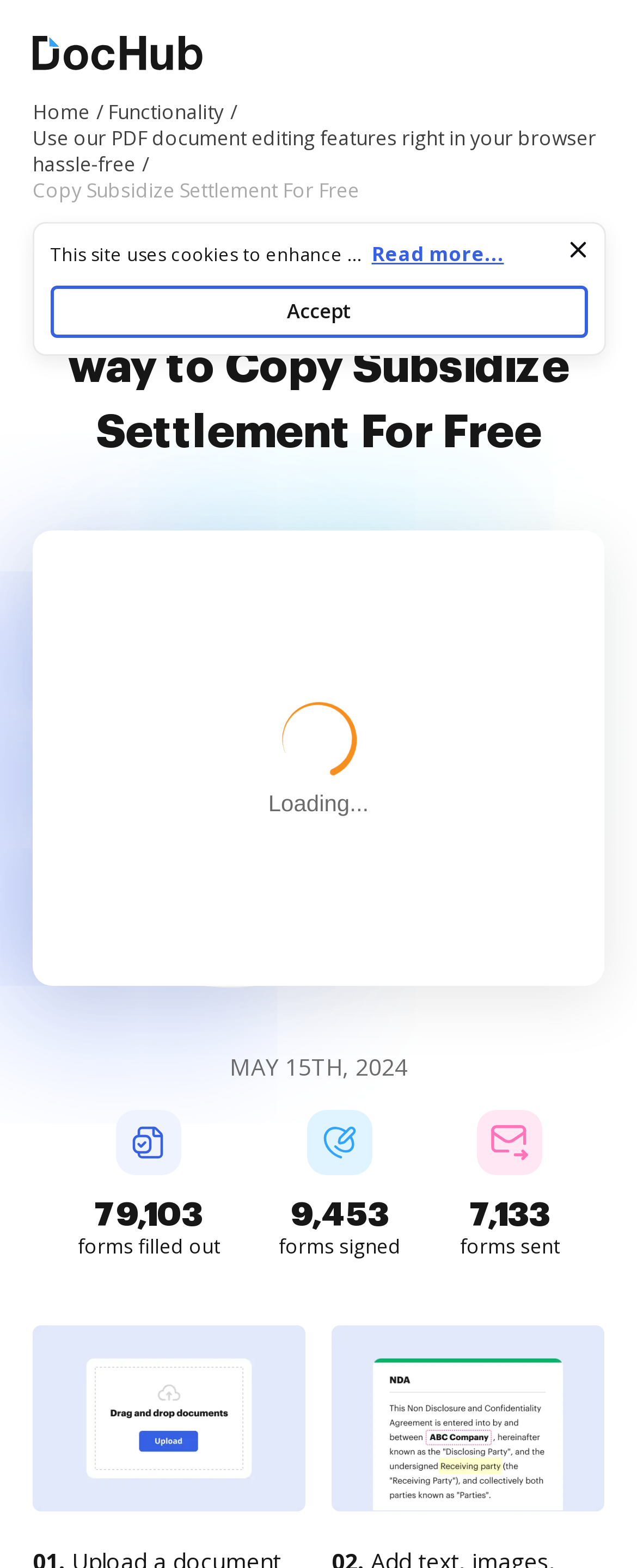Bounding box coordinates are specified in the format (top-left x, top-left y, bottom-right x, bottom-right y). All values are floating point numbers bounded between 0 and 1. Please provide the bounding box coordinate of the region this sentence describes: aria-label="Main page"

[0.051, 0.021, 0.318, 0.051]